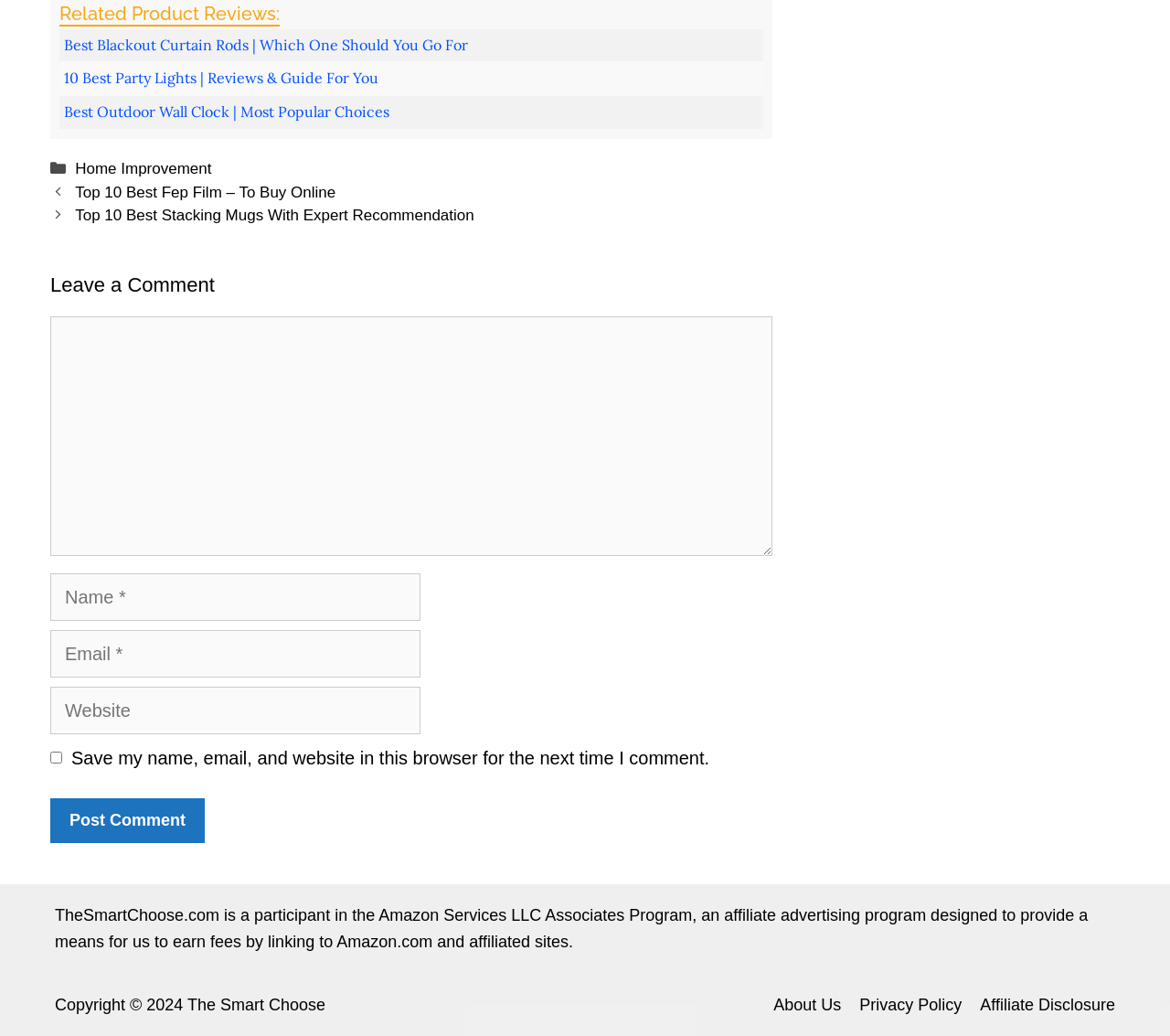What is the affiliate program mentioned in the footer?
Based on the image, answer the question with as much detail as possible.

The footer of the website mentions that TheSmartChoose.com is a participant in the Amazon Services LLC Associates Program, which is an affiliate advertising program designed to provide a means for the website to earn fees by linking to Amazon.com and affiliated sites.